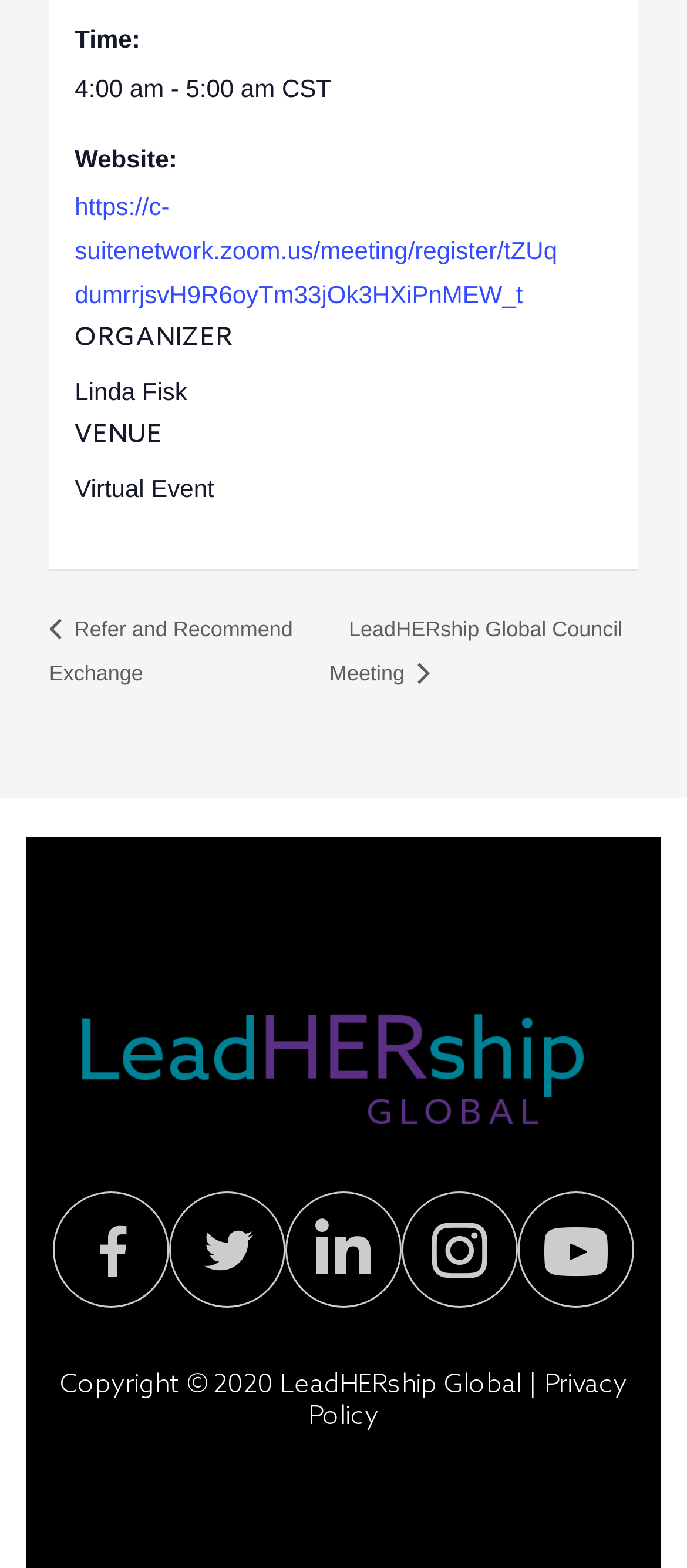What is the event venue?
Please provide a single word or phrase answer based on the image.

Virtual Event